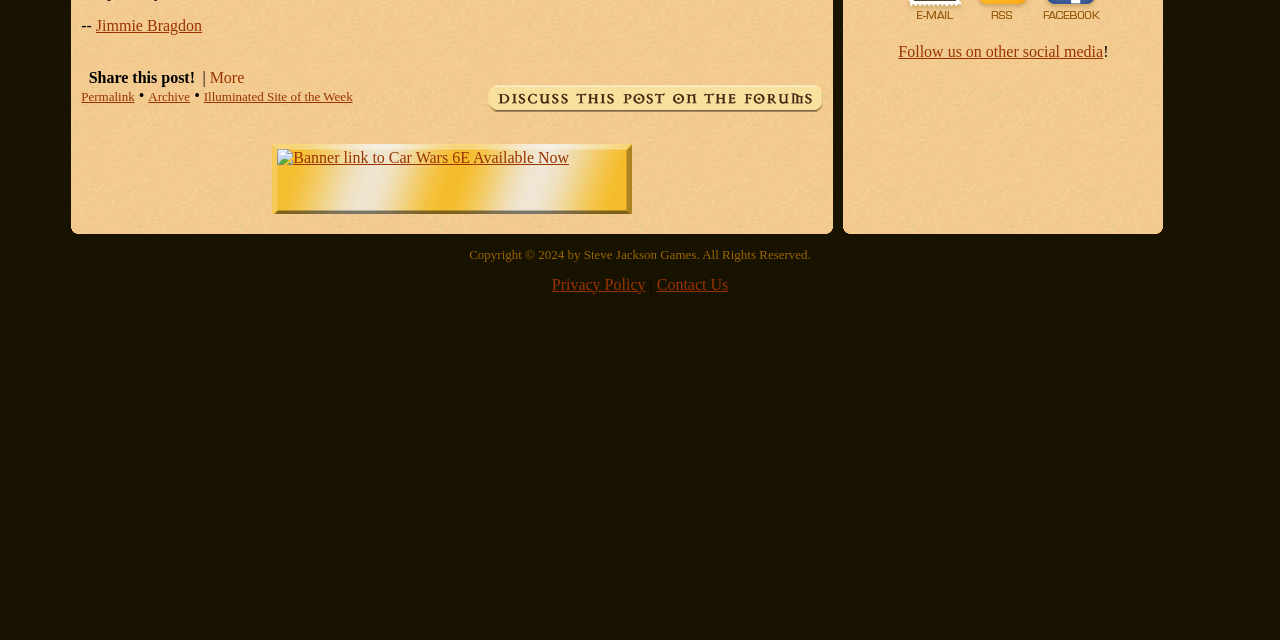Bounding box coordinates are given in the format (top-left x, top-left y, bottom-right x, bottom-right y). All values should be floating point numbers between 0 and 1. Provide the bounding box coordinate for the UI element described as: Illuminated Site of the Week

[0.159, 0.138, 0.276, 0.162]